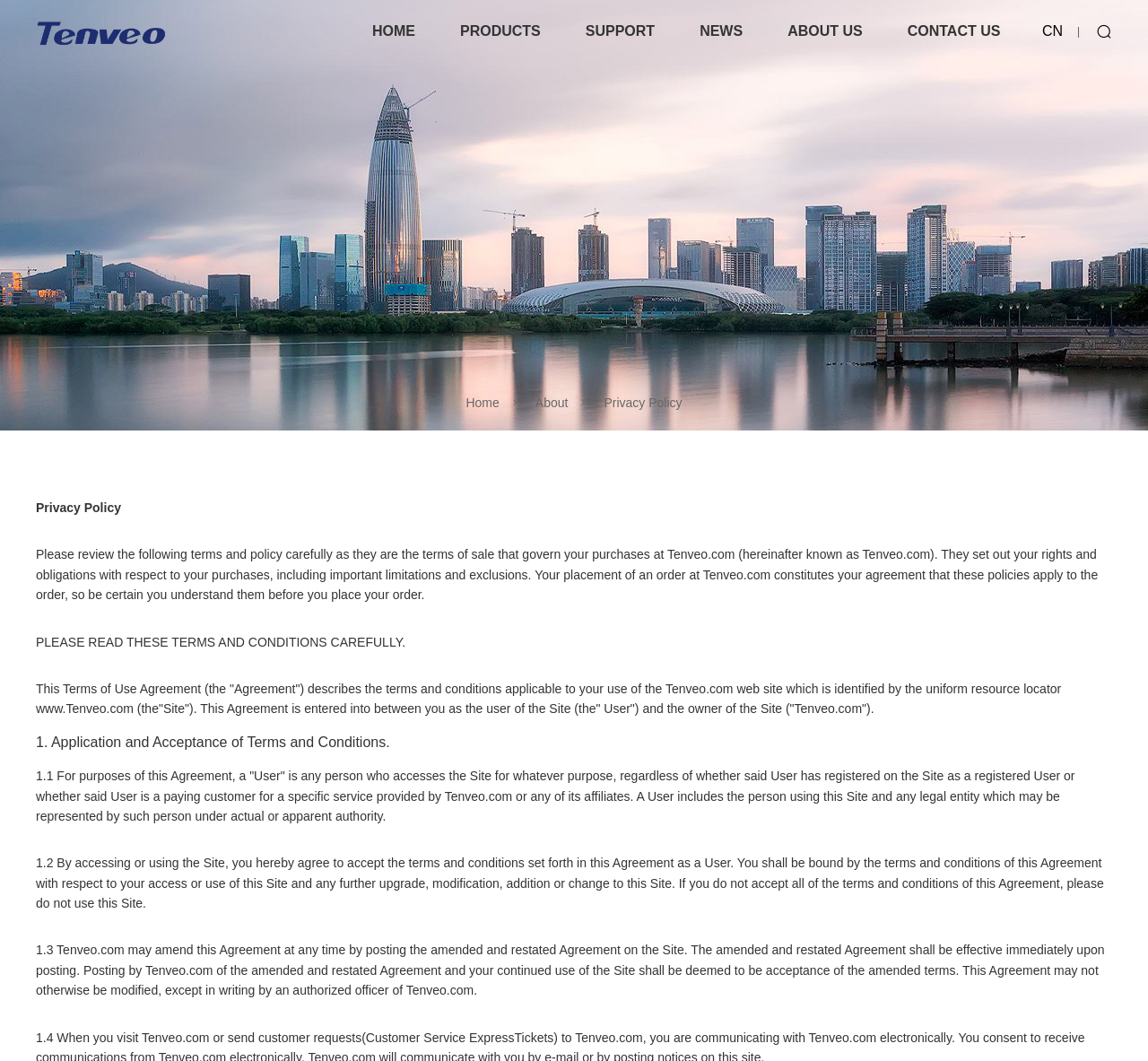Please analyze the image and give a detailed answer to the question:
What is the purpose of this webpage?

Based on the content of the webpage, it appears to be a privacy policy page that outlines the terms and conditions of using the Tenveo.com website. The page provides detailed information about the user's rights and obligations, including limitations and exclusions.